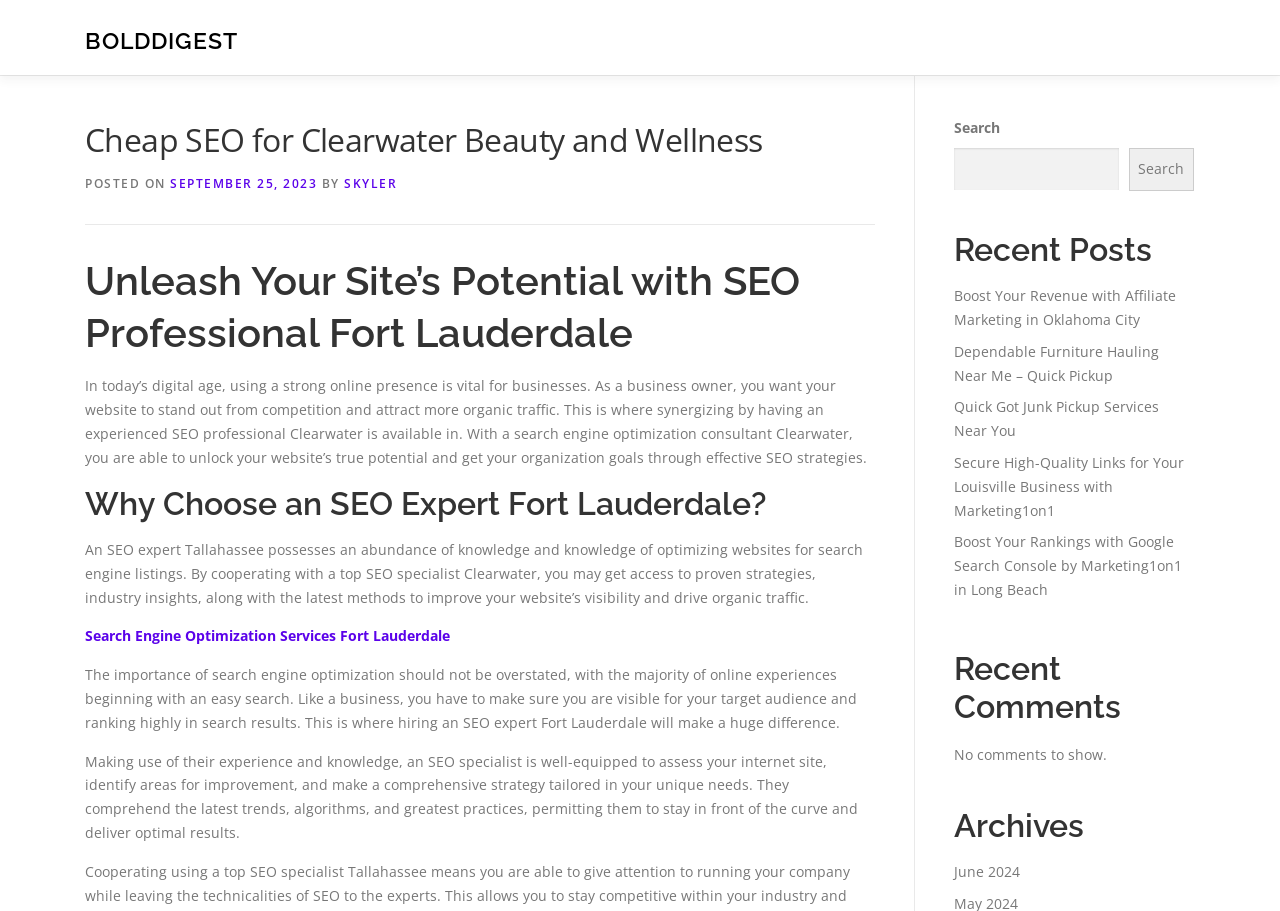Using the provided description logged in, find the bounding box coordinates for the UI element. Provide the coordinates in (top-left x, top-left y, bottom-right x, bottom-right y) format, ensuring all values are between 0 and 1.

None